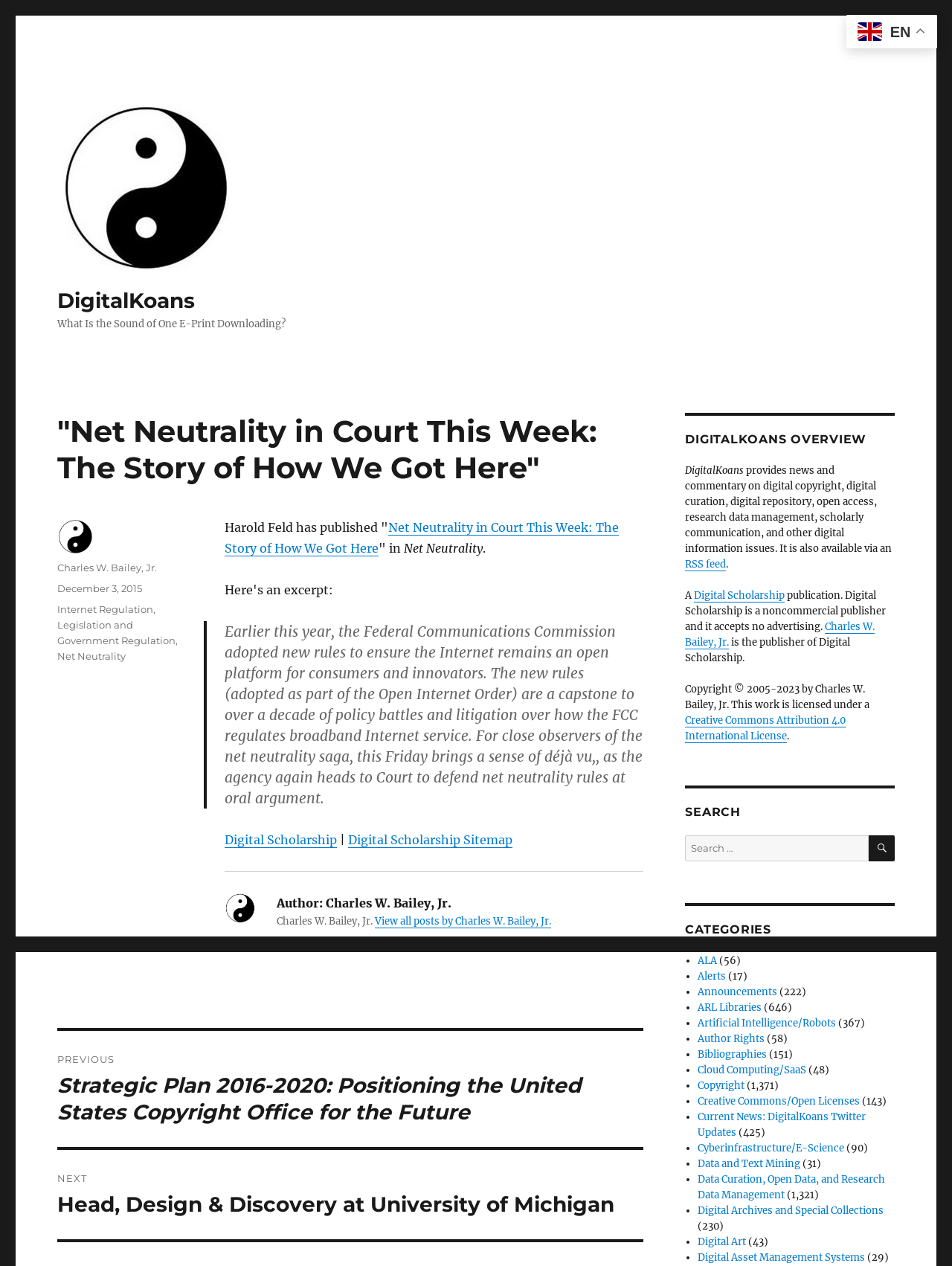Identify the bounding box coordinates for the UI element that matches this description: "Creative Commons/Open Licenses".

[0.733, 0.865, 0.903, 0.875]